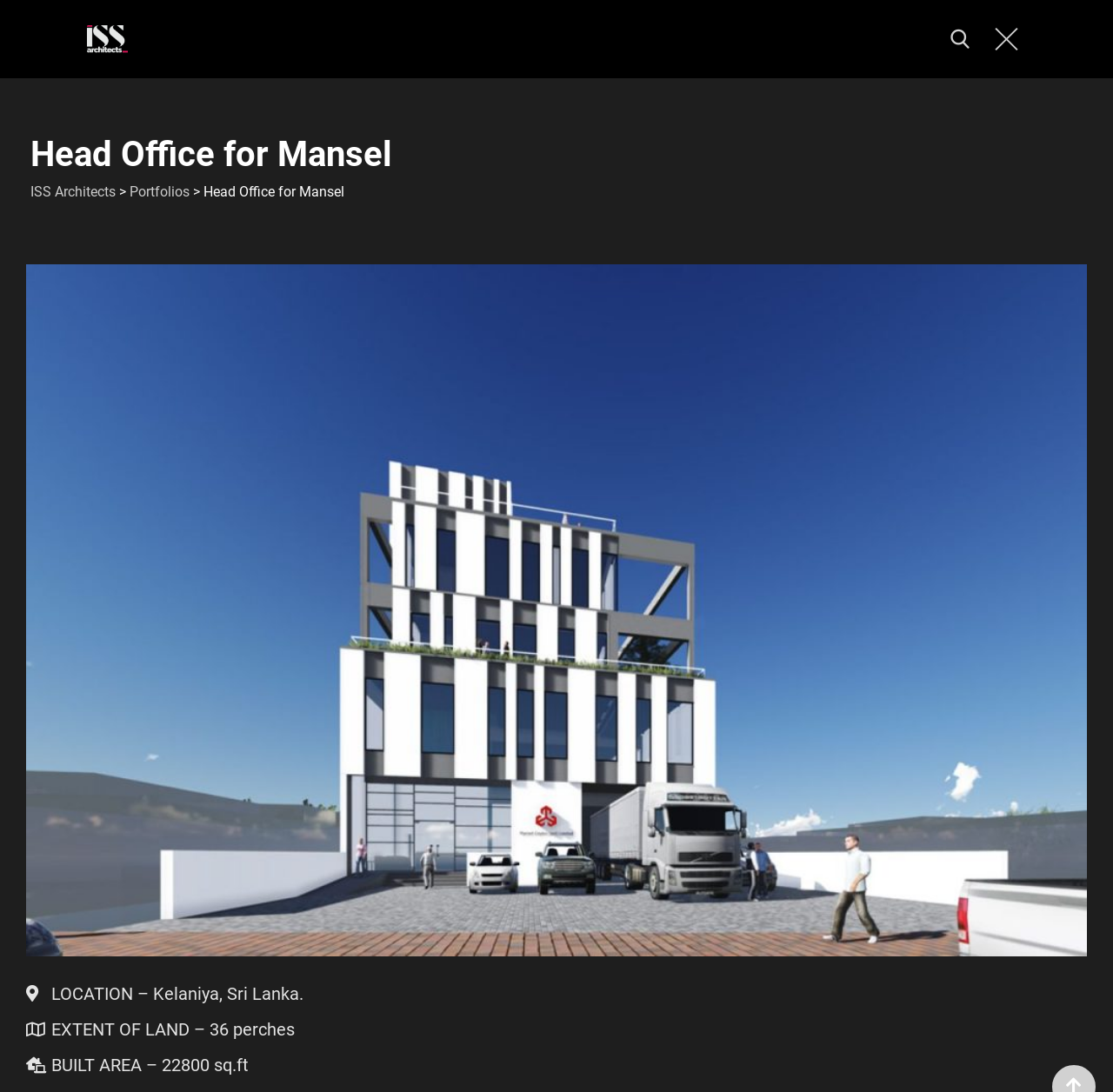What is the name of the architects for the Head Office for Mansel?
Based on the visual, give a brief answer using one word or a short phrase.

ISS Architects